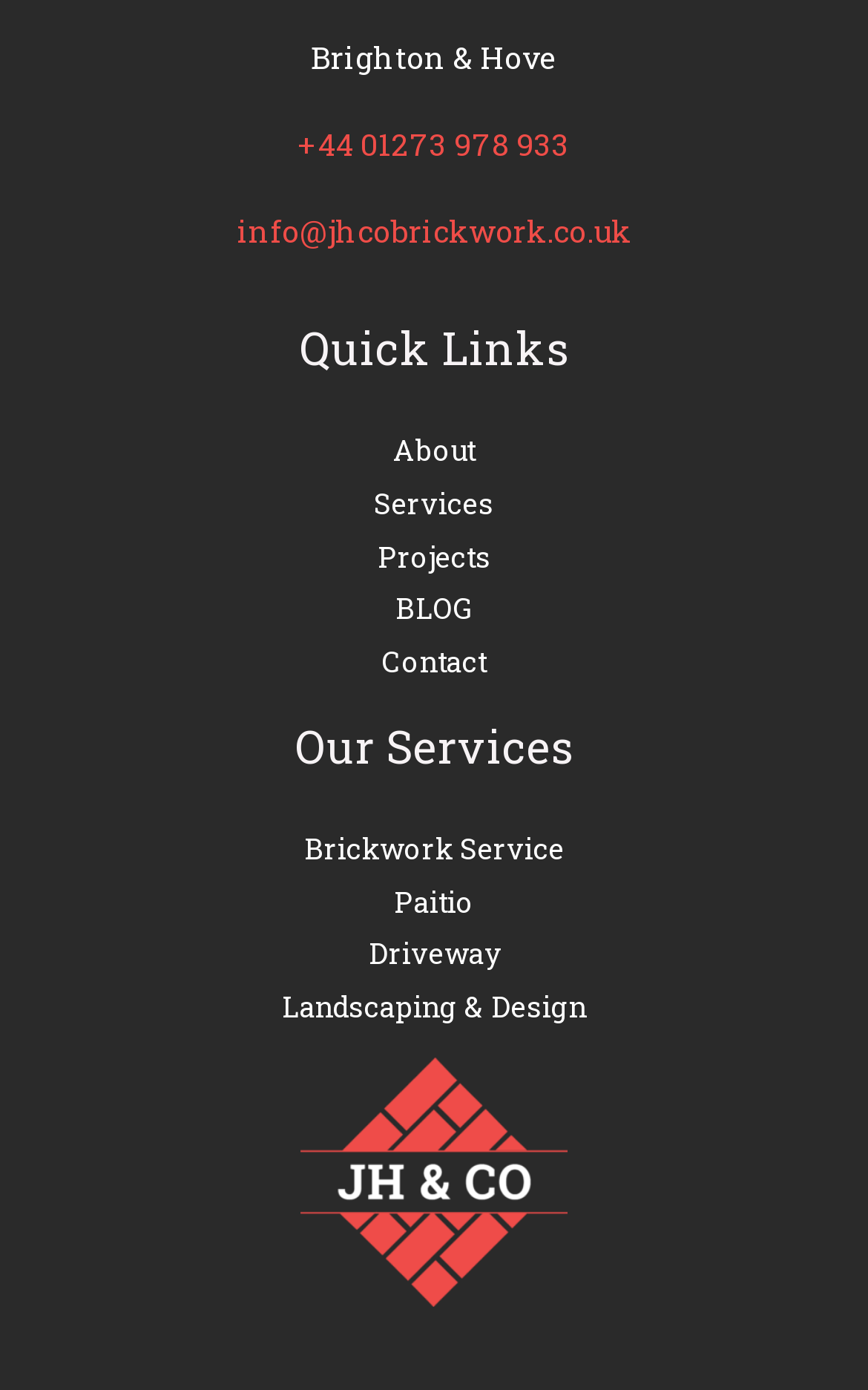Provide the bounding box coordinates for the specified HTML element described in this description: "+44 01273 978 933". The coordinates should be four float numbers ranging from 0 to 1, in the format [left, top, right, bottom].

[0.344, 0.089, 0.656, 0.118]